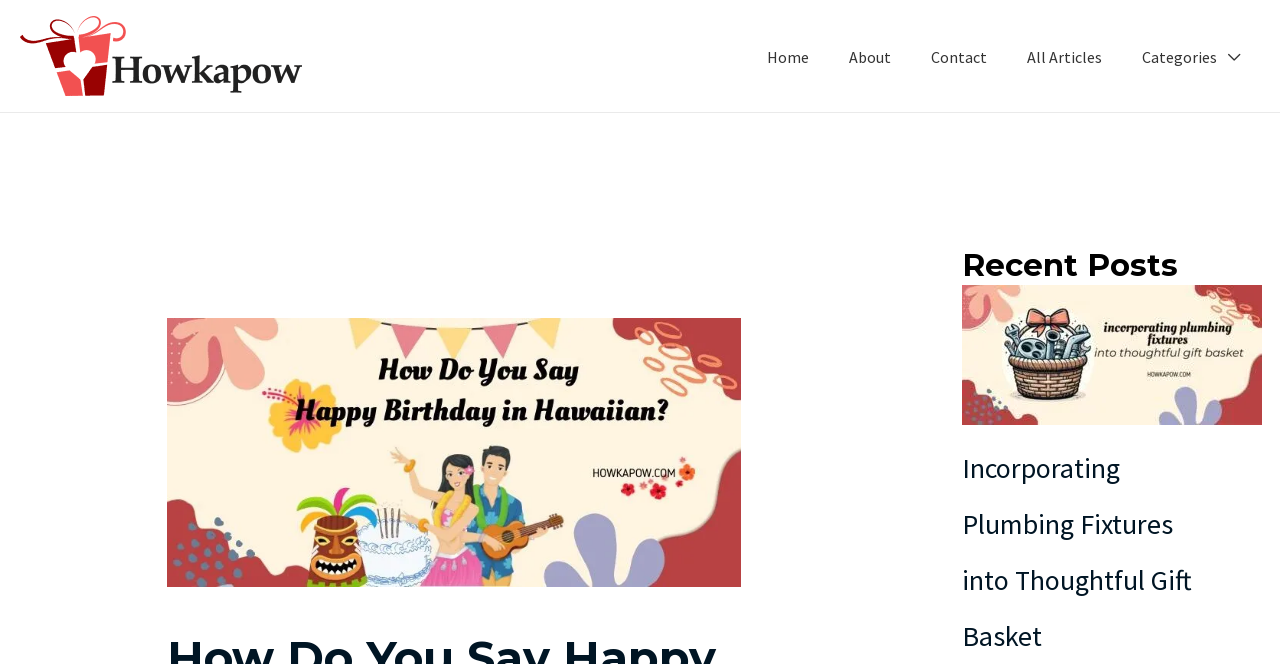Provide your answer in one word or a succinct phrase for the question: 
What is the website's main navigation menu?

Site Navigation: Main Bar Menu